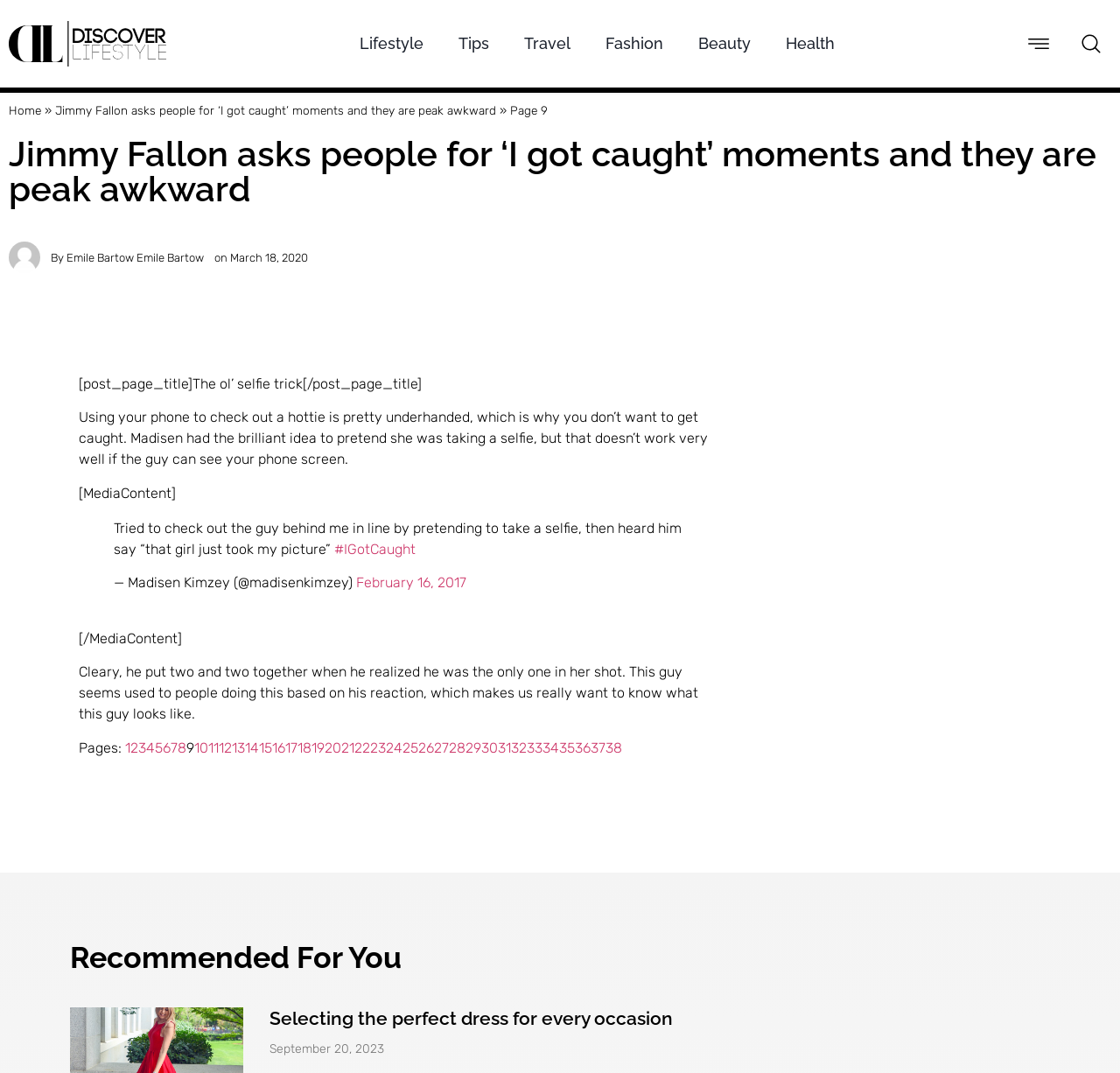What is the date of the tweet mentioned in the article?
Please provide a comprehensive answer to the question based on the webpage screenshot.

The question can be answered by looking at the blockquote element which contains the tweet, and finding the date 'February 16, 2017' mentioned in the link element inside the blockquote.